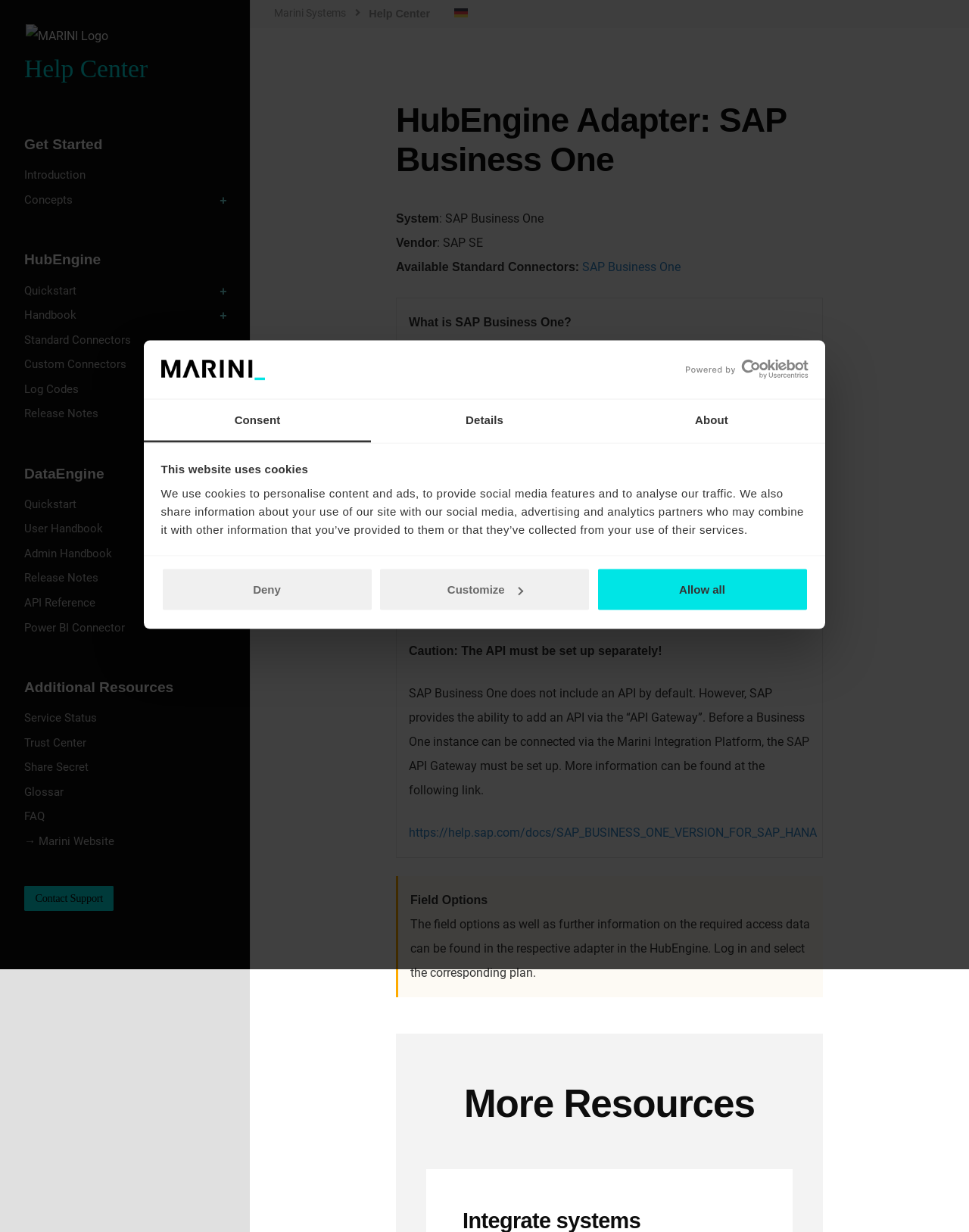Please give a short response to the question using one word or a phrase:
What is required to connect SAP Business One via the Marini Integration Platform?

API setup